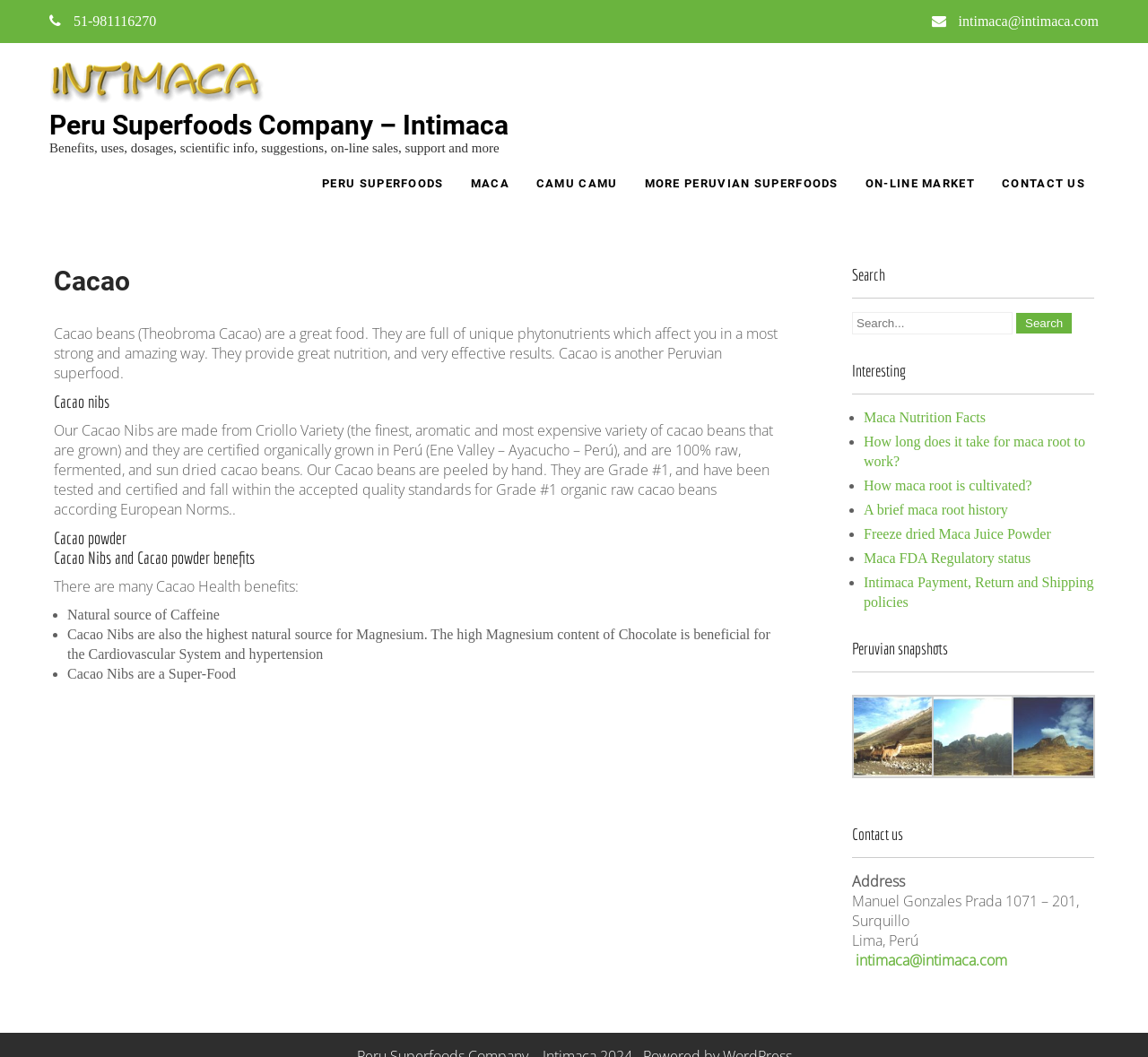What is the benefit of Cacao Nibs?
Based on the screenshot, provide your answer in one word or phrase.

Natural source of Caffeine